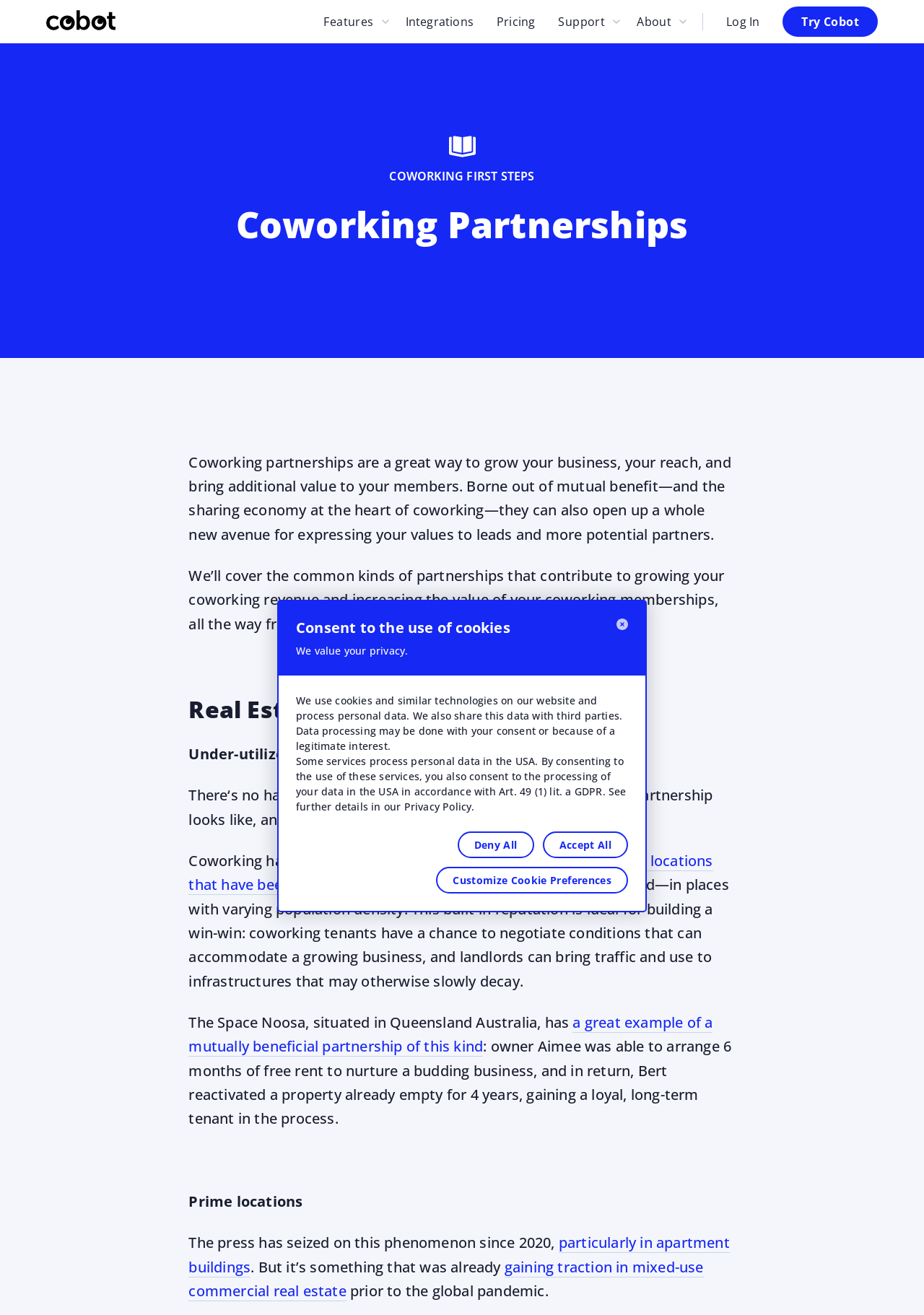By analyzing the image, answer the following question with a detailed response: What is the benefit of coworking partnerships for members?

The webpage states that coworking partnerships can bring additional value to members, which implies that members can benefit from the partnerships in various ways, such as accessing new services or facilities.